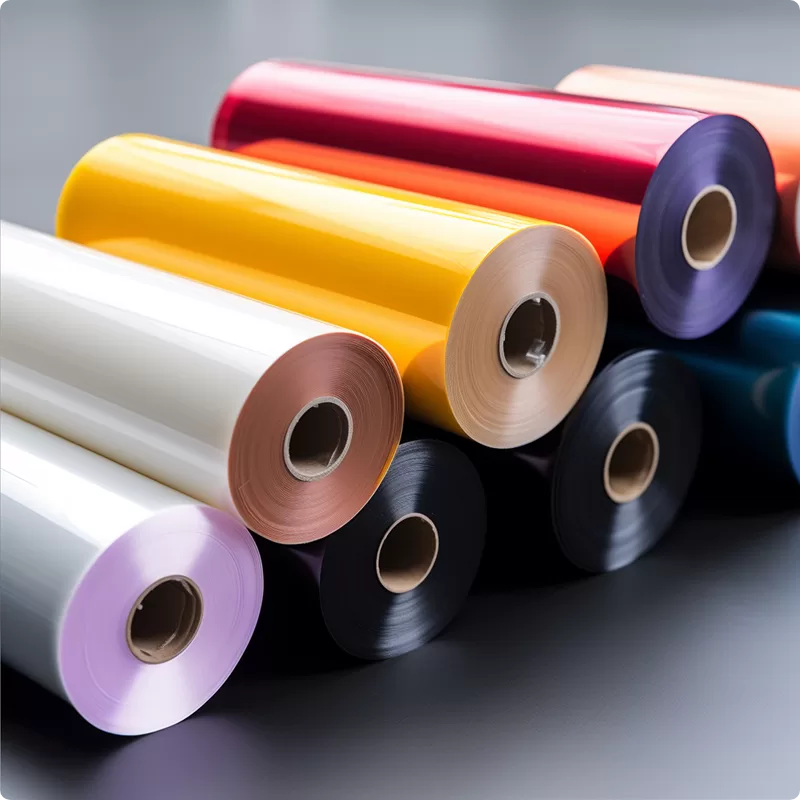What is the purpose of the diverse selection of films?
Can you offer a detailed and complete answer to this question?

The diverse selection of films is essential for custom printing projects, as different colors and finishes can be used to create unique designs, ensuring the right materials are chosen for high-quality outcomes in any printing endeavor.